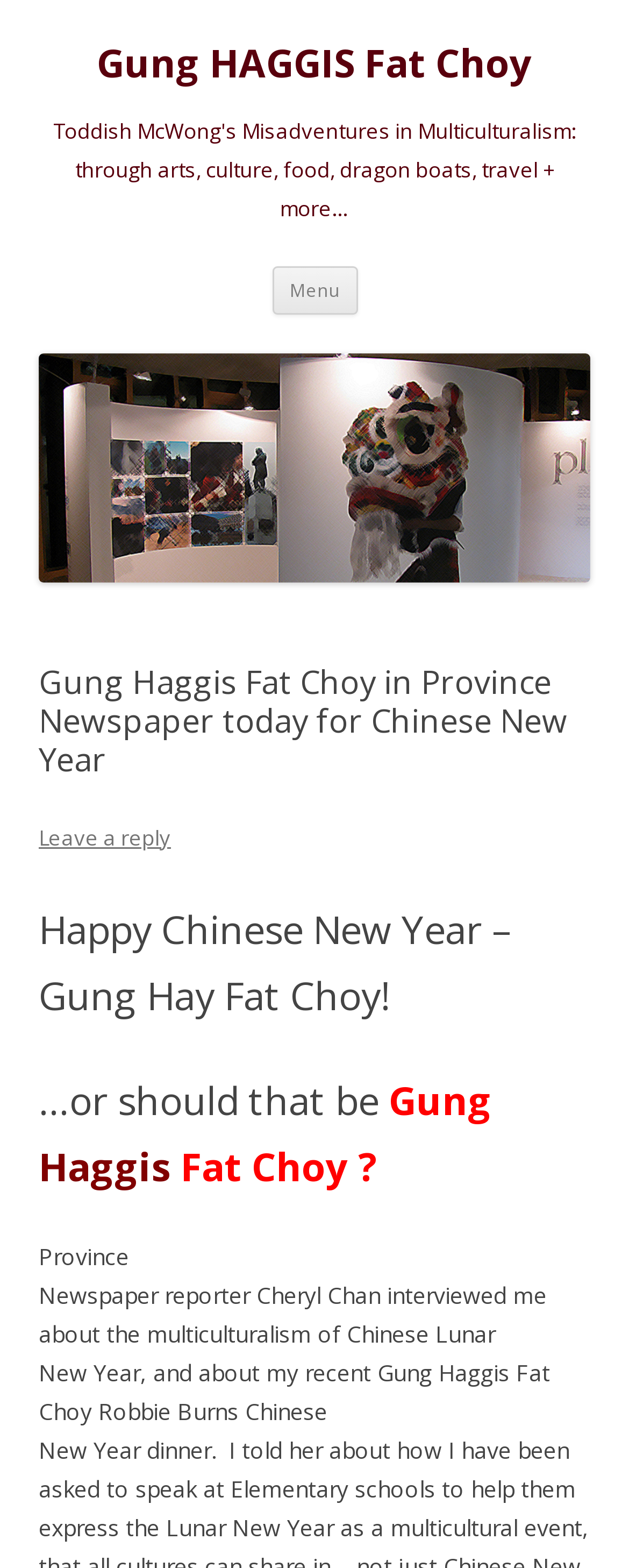Deliver a detailed narrative of the webpage's visual and textual elements.

The webpage is about Gung Haggis Fat Choy, a celebration that combines Chinese New Year and Robbie Burns Day. At the top, there is a heading that reads "Gung HAGGIS Fat Choy" with a link to the same title. Below this heading, there is a longer heading that describes the content of the webpage, which is about Toddish McWong's Misadventures in Multiculturalism.

To the right of the headings, there is a button labeled "Menu" and a link that says "Skip to content". Further down, there is another link to "Gung HAGGIS Fat Choy" with an image of the same title above it. The image is accompanied by a header that reads "Gung Haggis Fat Choy in Province Newspaper today for Chinese New Year".

Below the image, there are several paragraphs of text. The first paragraph wishes the reader a "Happy Chinese New Year – Gung Hay Fat Choy!" and then asks if it should be "Haggis Fat Choy?" instead. The following paragraphs discuss an interview with a Province Newspaper reporter about multiculturalism and Chinese Lunar New Year, as well as the author's recent Gung Haggis Fat Choy Robbie Burns Chinese celebration.

There are a total of 3 headings, 4 links, 1 button, 1 image, and 6 paragraphs of text on the webpage. The elements are arranged in a clear and organized manner, with the most important information at the top and the detailed content below.